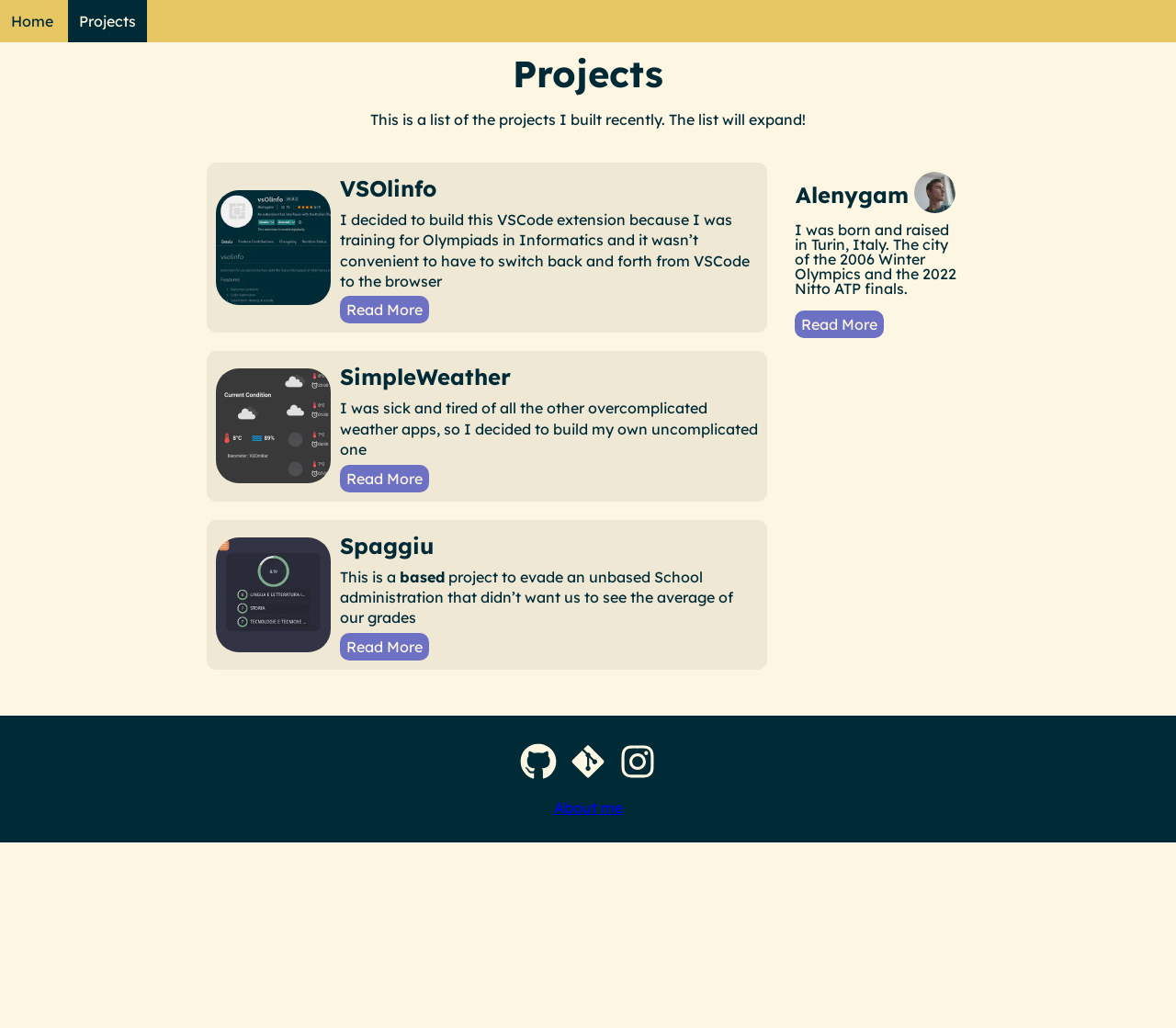Predict the bounding box for the UI component with the following description: "title="Printer Friendly, PDF & Email"".

None